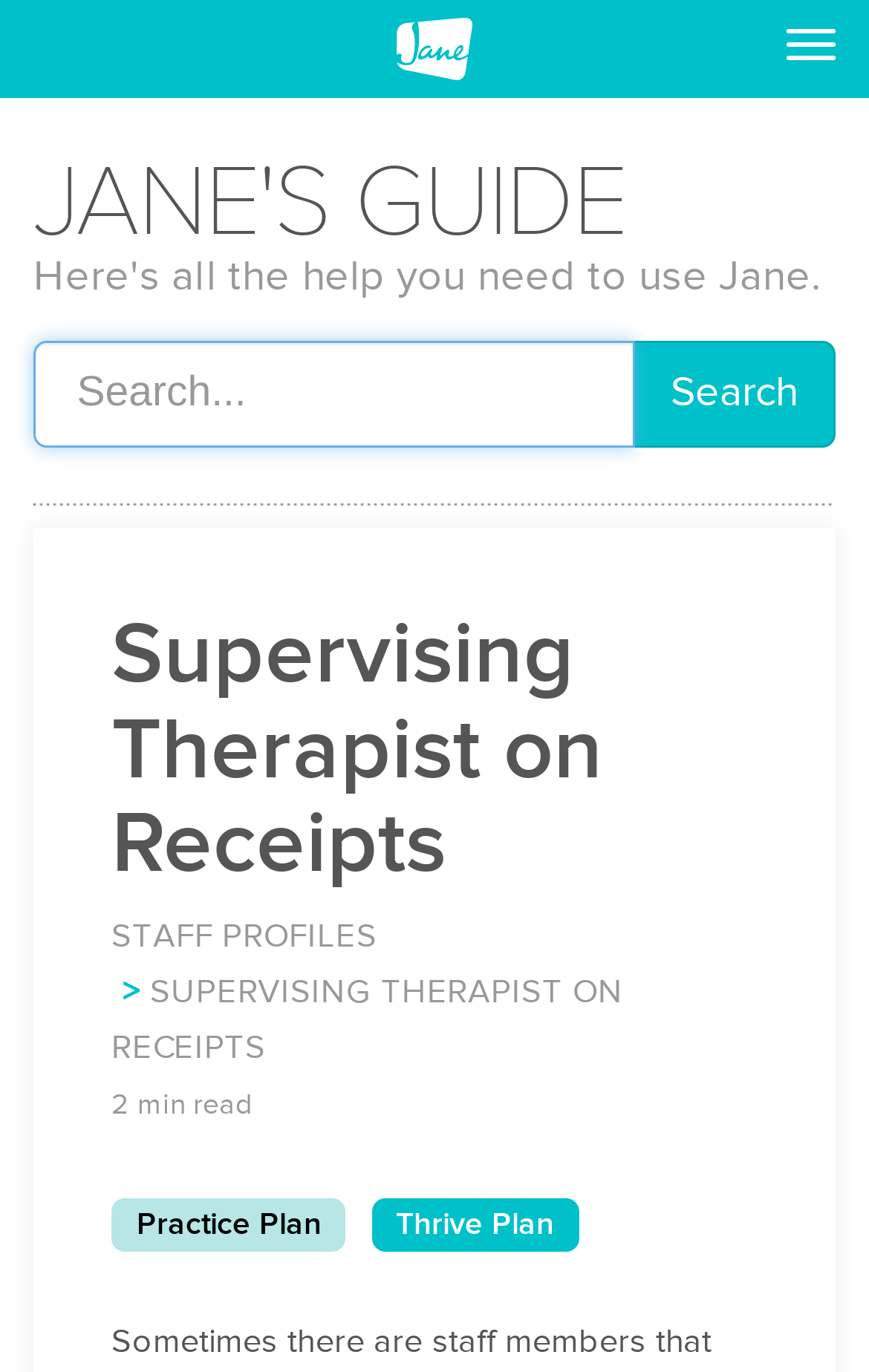What is the name of the homepage?
Answer the question based on the image using a single word or a brief phrase.

Jane Homepage